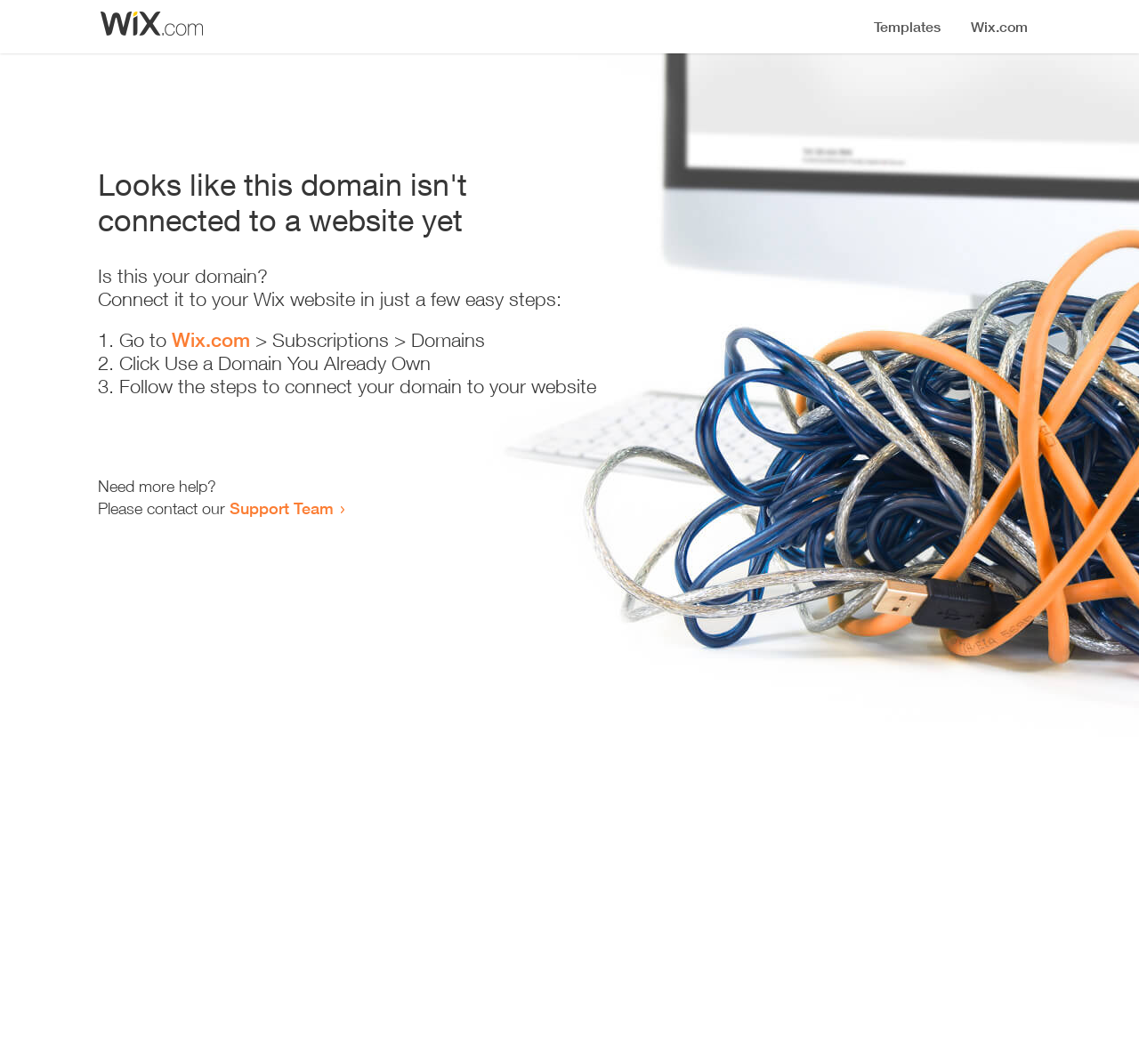Given the following UI element description: "Support Team", find the bounding box coordinates in the webpage screenshot.

[0.202, 0.468, 0.293, 0.487]